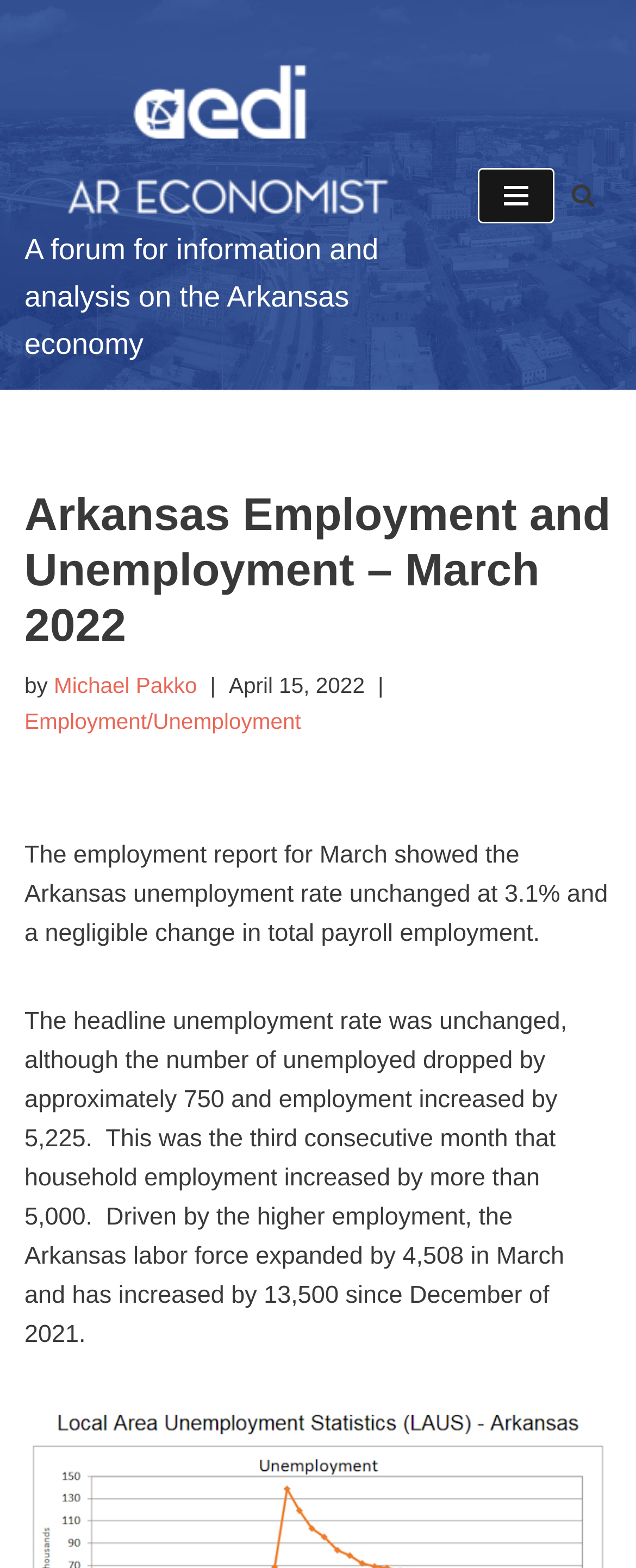Locate the primary heading on the webpage and return its text.

Arkansas Employment and Unemployment – March 2022